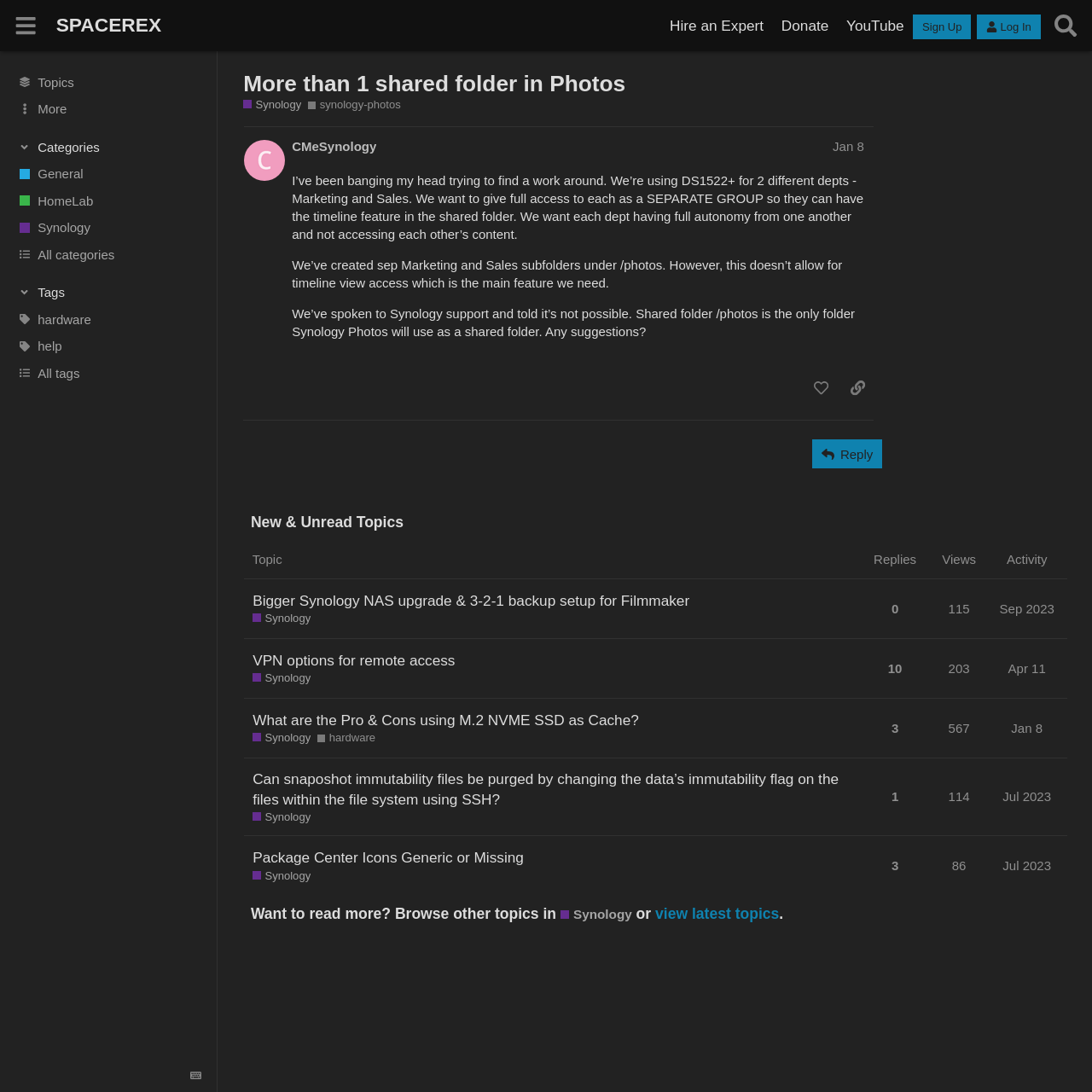What is the purpose of the 'Search' button?
Provide a detailed and extensive answer to the question.

The question asks about the purpose of the 'Search' button. After analyzing the webpage, I found that the 'Search' button is a common web element that allows users to search the website for specific content, and it is likely to have a popup menu or a search bar associated with it.